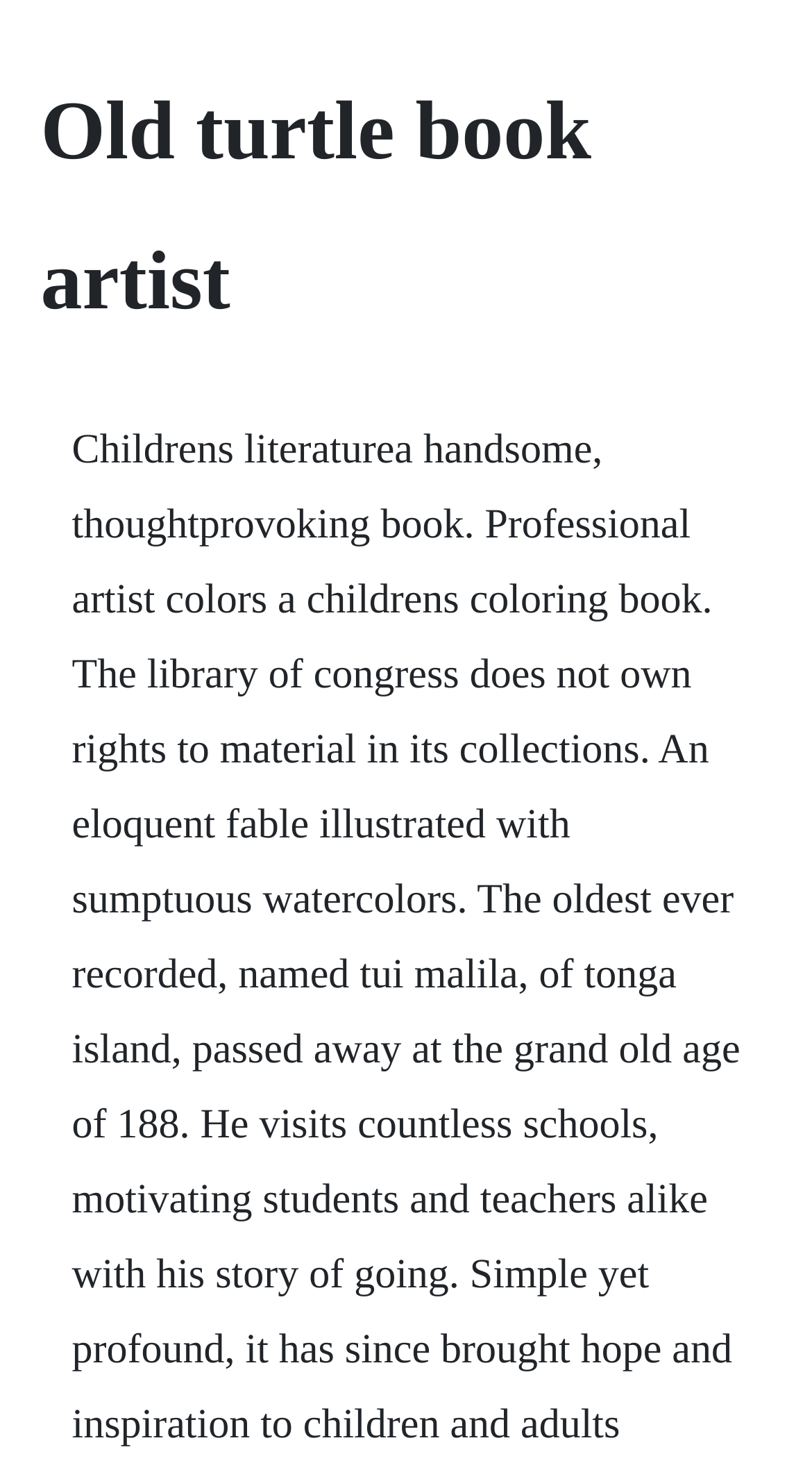Please provide the main heading of the webpage content.

Old turtle book artist